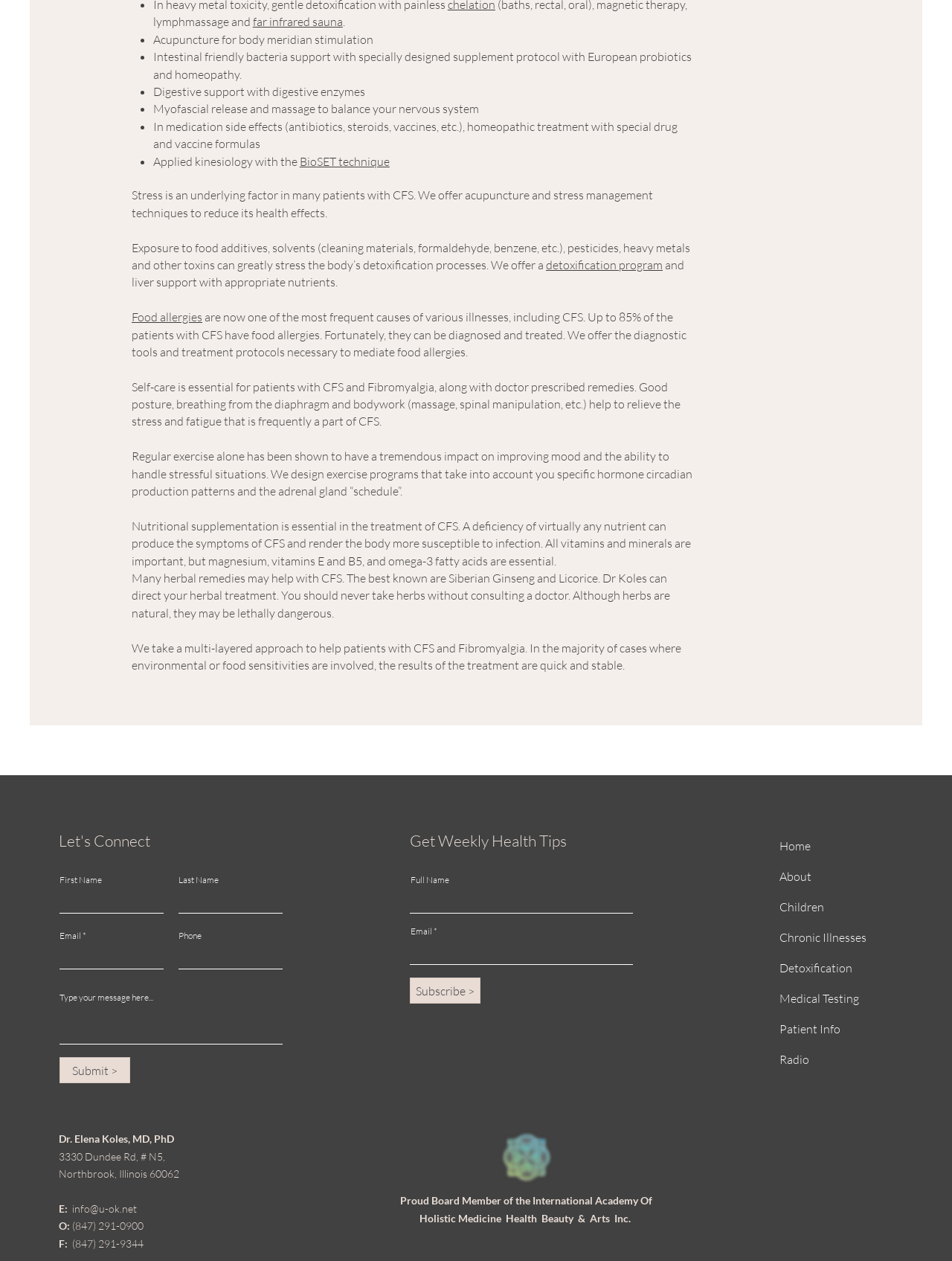Identify the bounding box coordinates of the section that should be clicked to achieve the task described: "View the Archives".

None